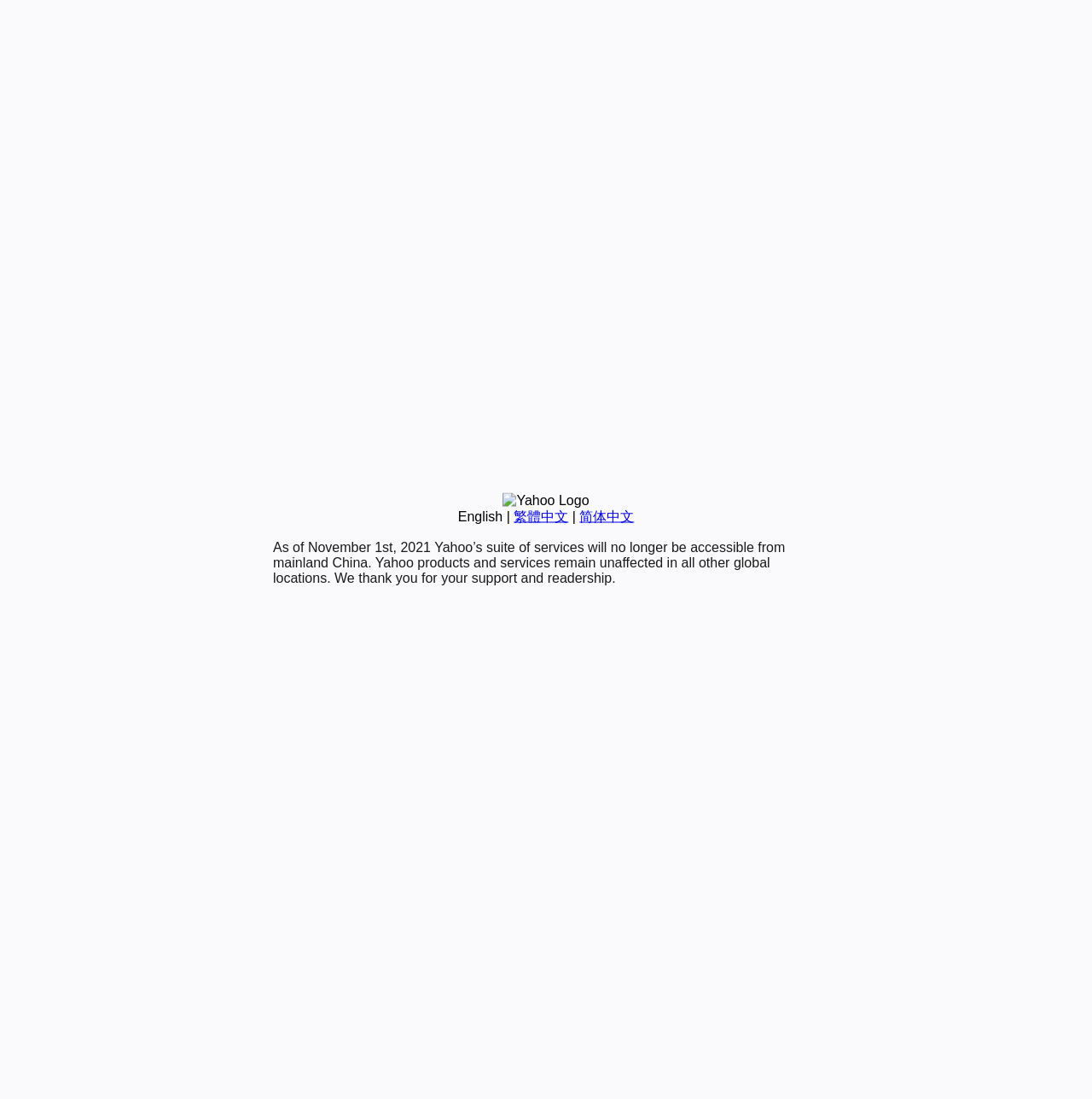Given the element description "简体中文" in the screenshot, predict the bounding box coordinates of that UI element.

[0.531, 0.463, 0.581, 0.476]